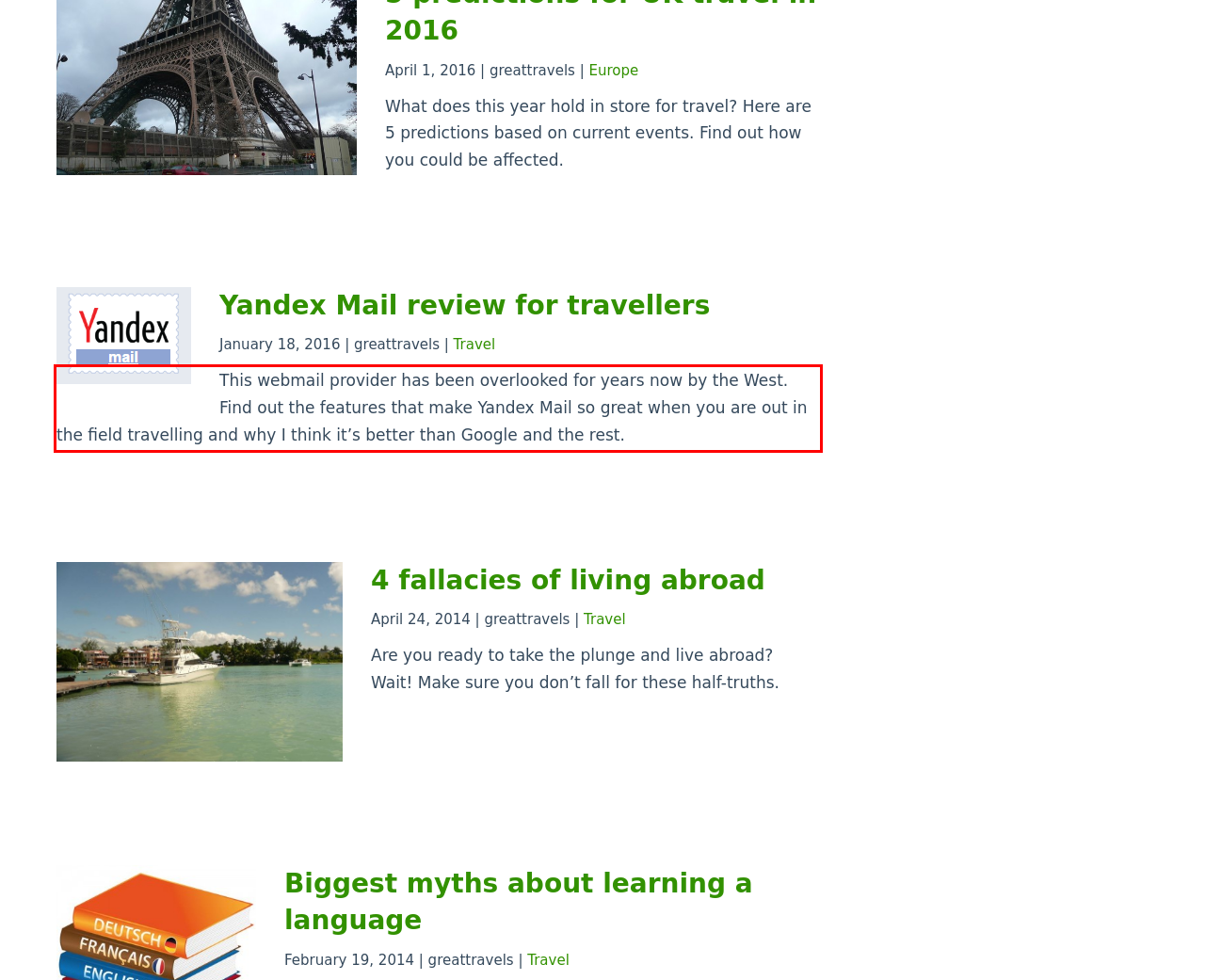You have a webpage screenshot with a red rectangle surrounding a UI element. Extract the text content from within this red bounding box.

This webmail provider has been overlooked for years now by the West. Find out the features that make Yandex Mail so great when you are out in the field travelling and why I think it’s better than Google and the rest.